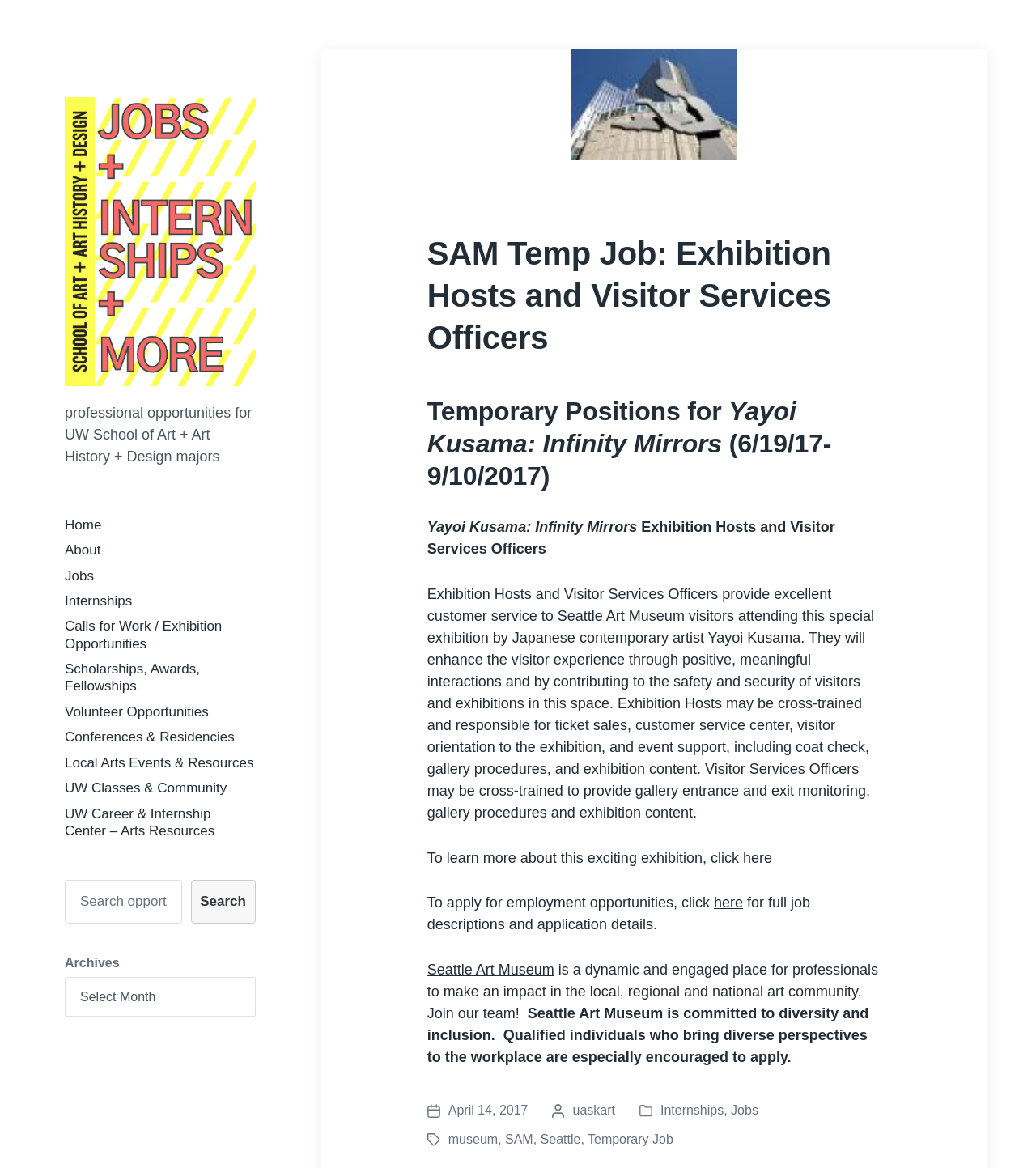Identify the bounding box coordinates for the element you need to click to achieve the following task: "Learn more about the Yayoi Kusama exhibition". The coordinates must be four float values ranging from 0 to 1, formatted as [left, top, right, bottom].

[0.717, 0.727, 0.745, 0.741]